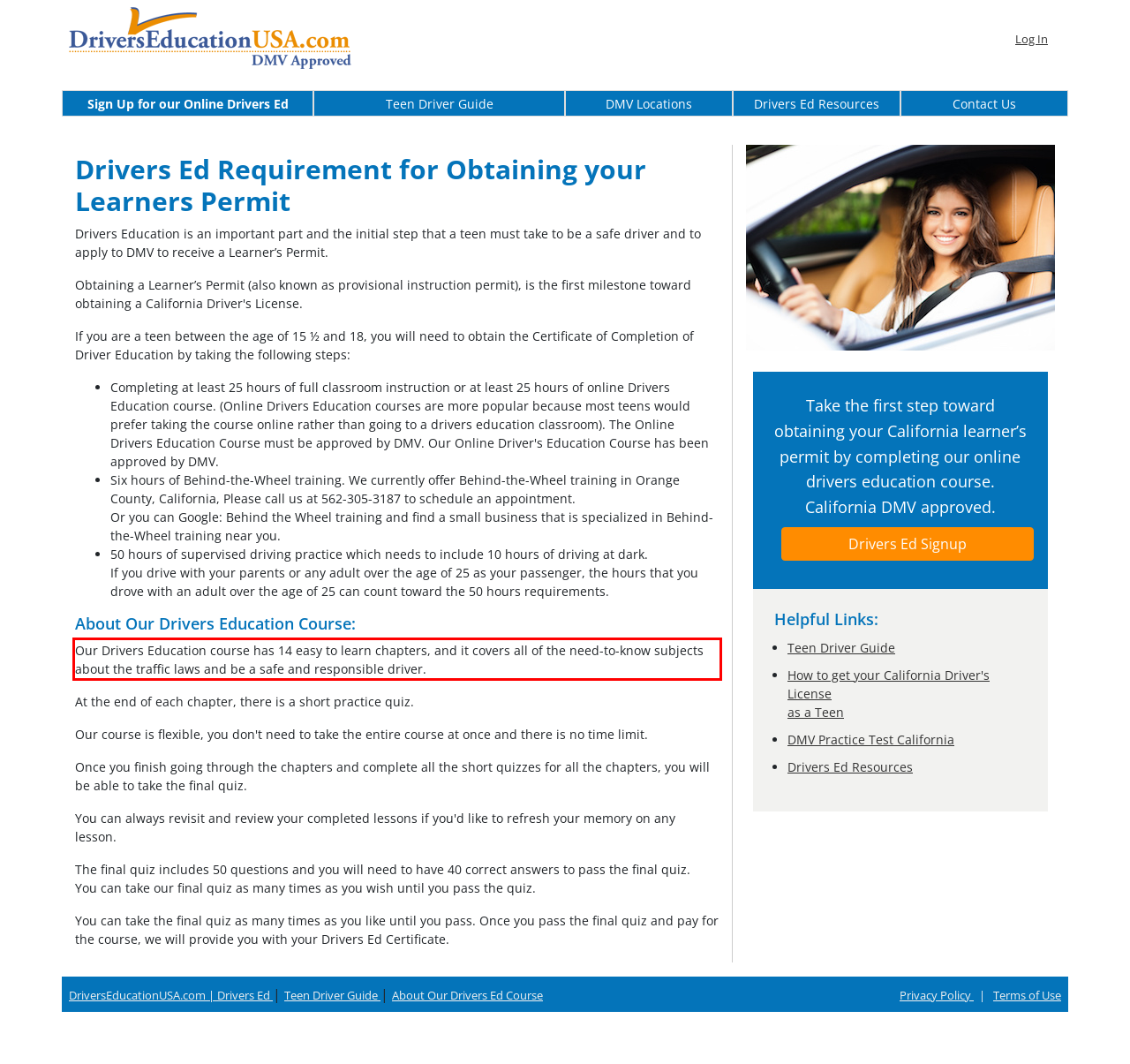Examine the webpage screenshot and use OCR to obtain the text inside the red bounding box.

Our Drivers Education course has 14 easy to learn chapters, and it covers all of the need-to-know subjects about the traffic laws and be a safe and responsible driver.